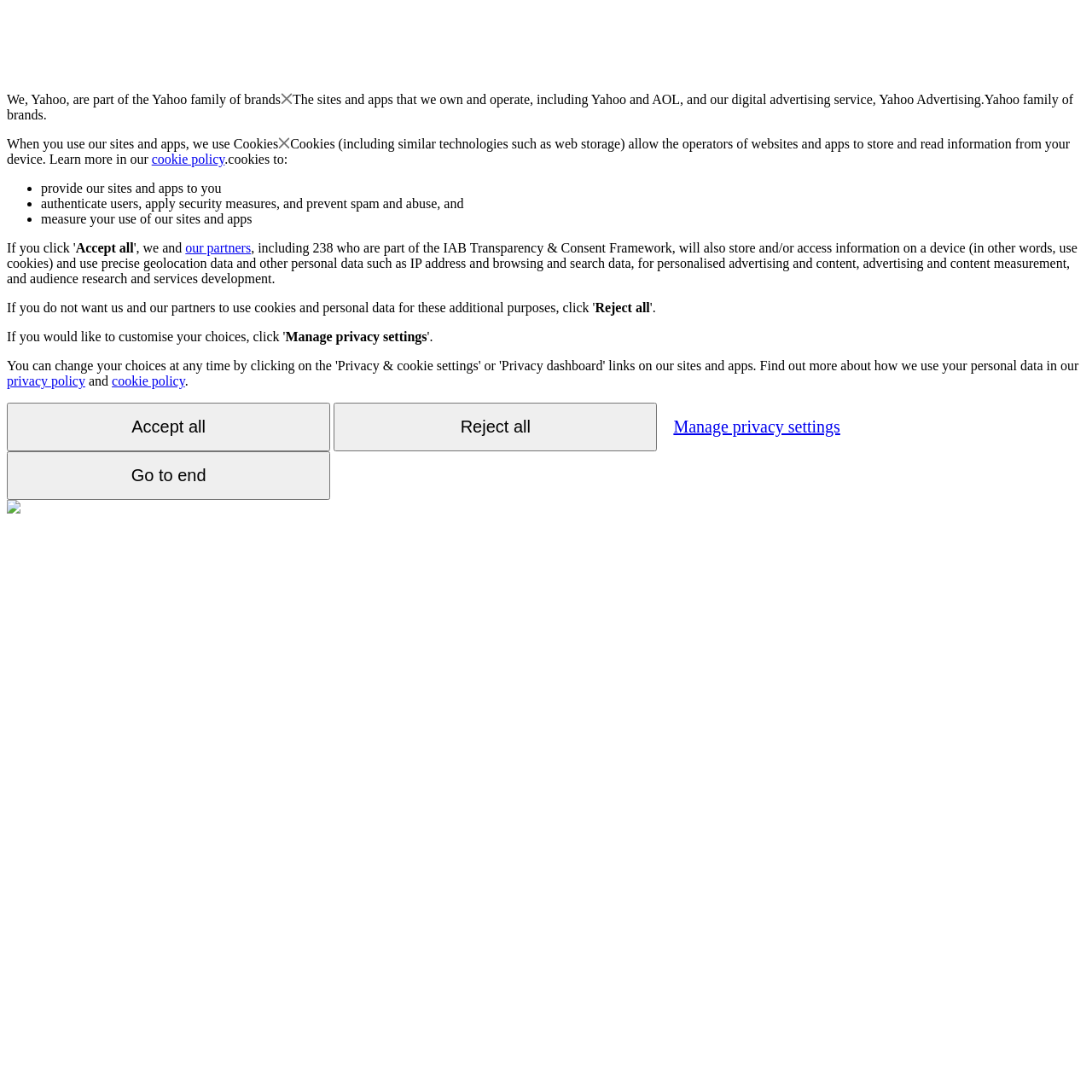Locate the bounding box of the UI element described by: "Manage privacy settings" in the given webpage screenshot.

[0.605, 0.37, 0.781, 0.411]